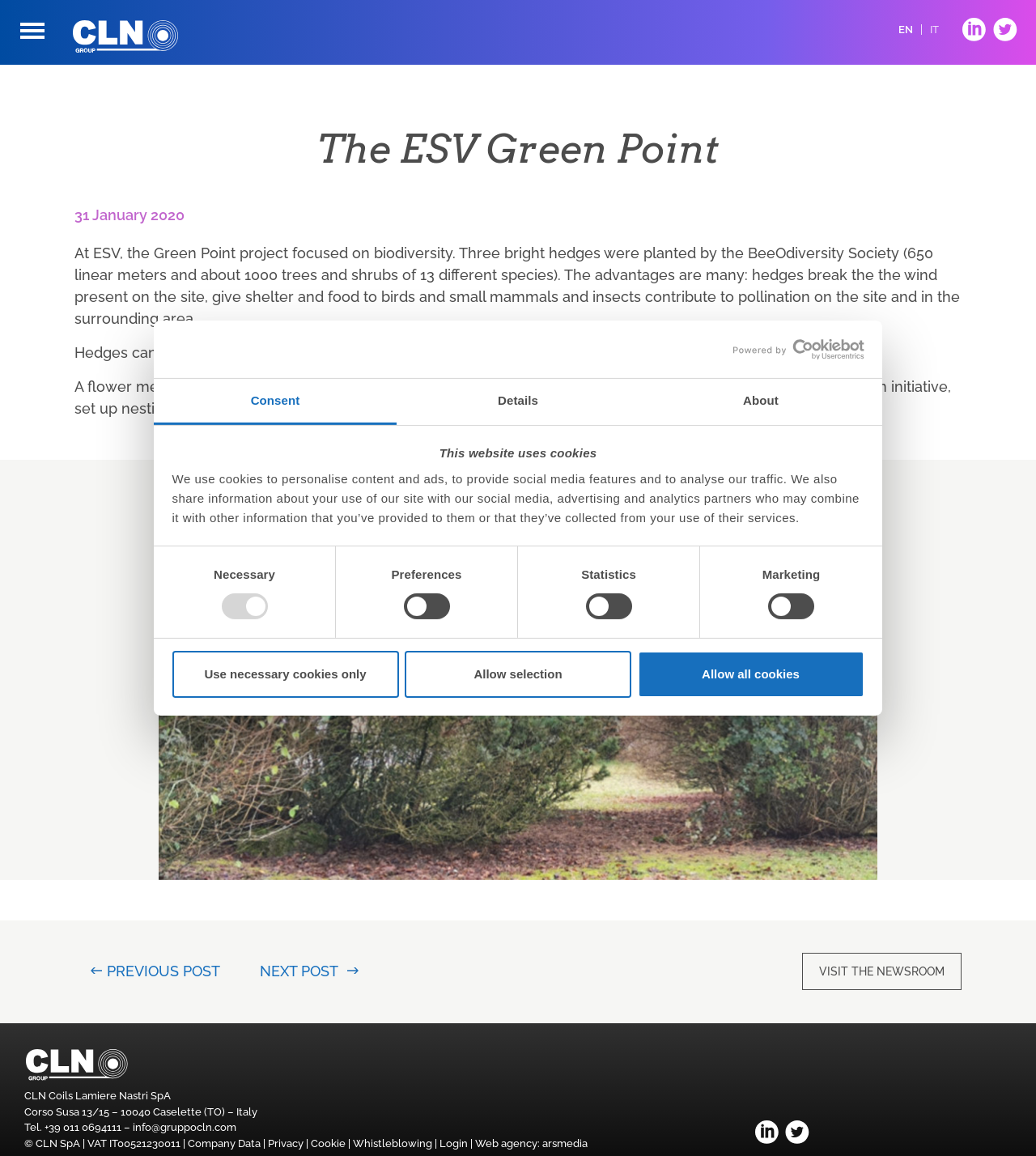Locate the UI element that matches the description alt="Follow us on LinkedIn" in the webpage screenshot. Return the bounding box coordinates in the format (top-left x, top-left y, bottom-right x, bottom-right y), with values ranging from 0 to 1.

[0.927, 0.028, 0.954, 0.041]